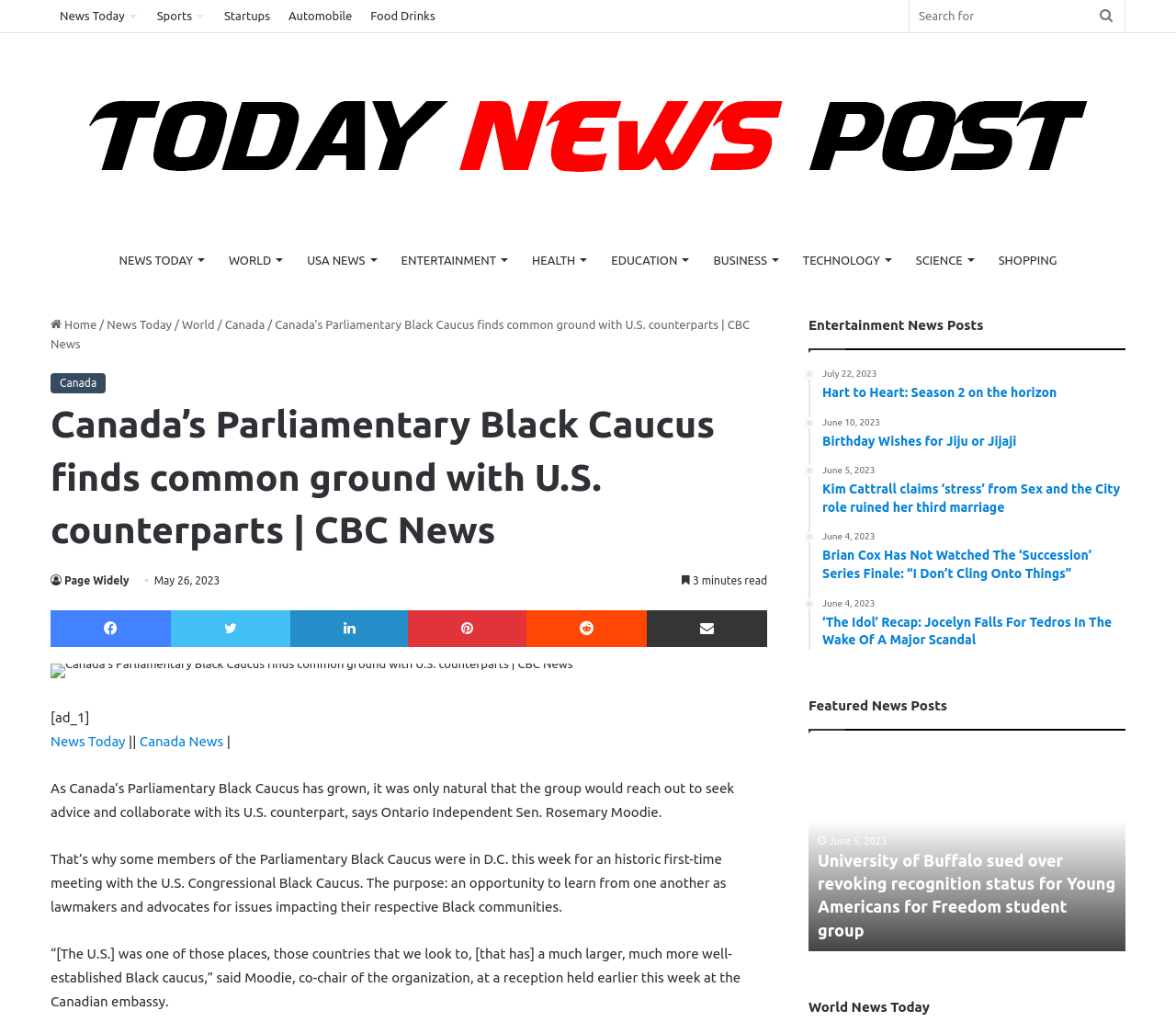Identify the bounding box coordinates for the UI element described as: "Share via Email". The coordinates should be provided as four floats between 0 and 1: [left, top, right, bottom].

[0.55, 0.597, 0.652, 0.633]